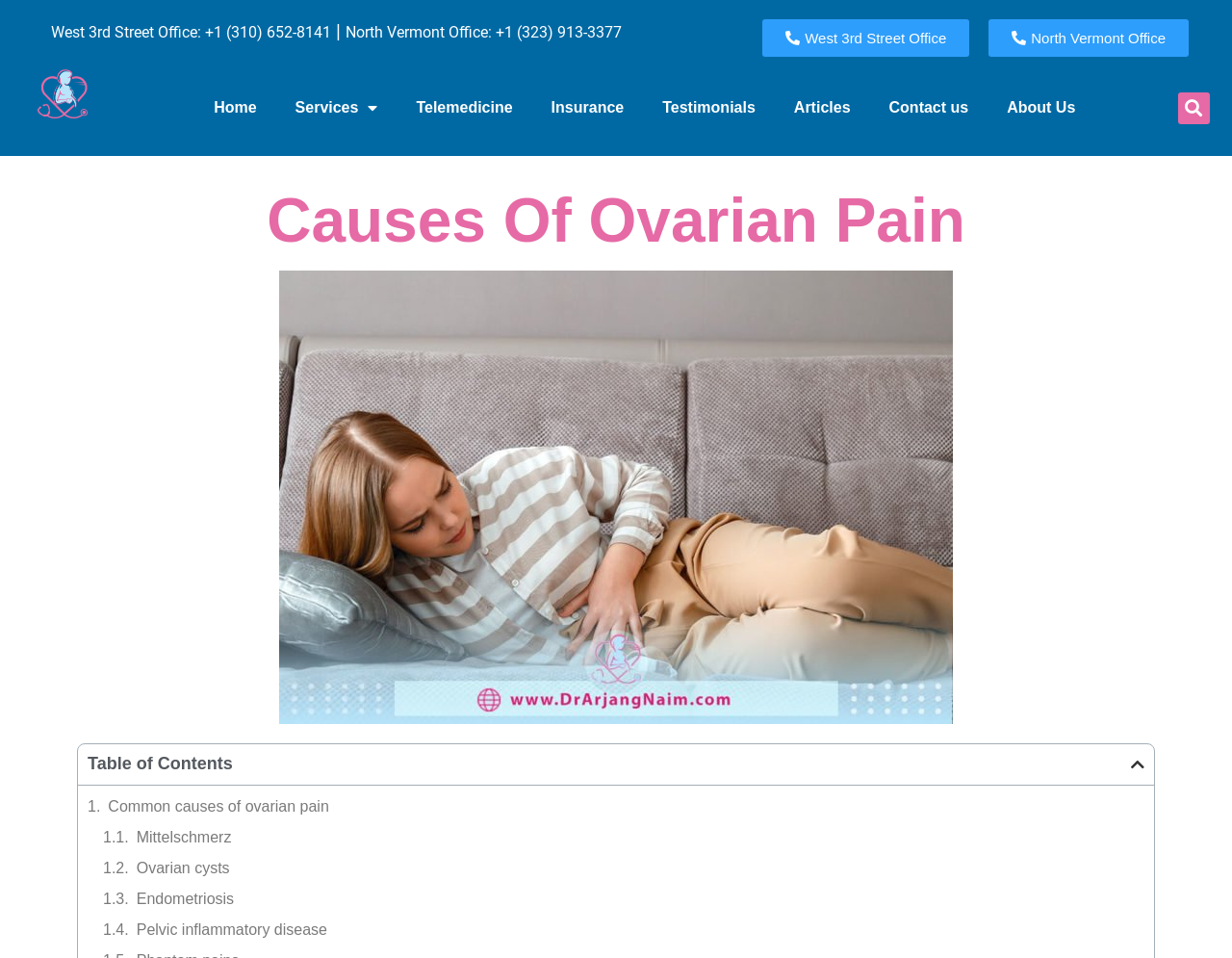What is the topic of the article?
Look at the image and answer the question using a single word or phrase.

Causes Of Ovarian Pain